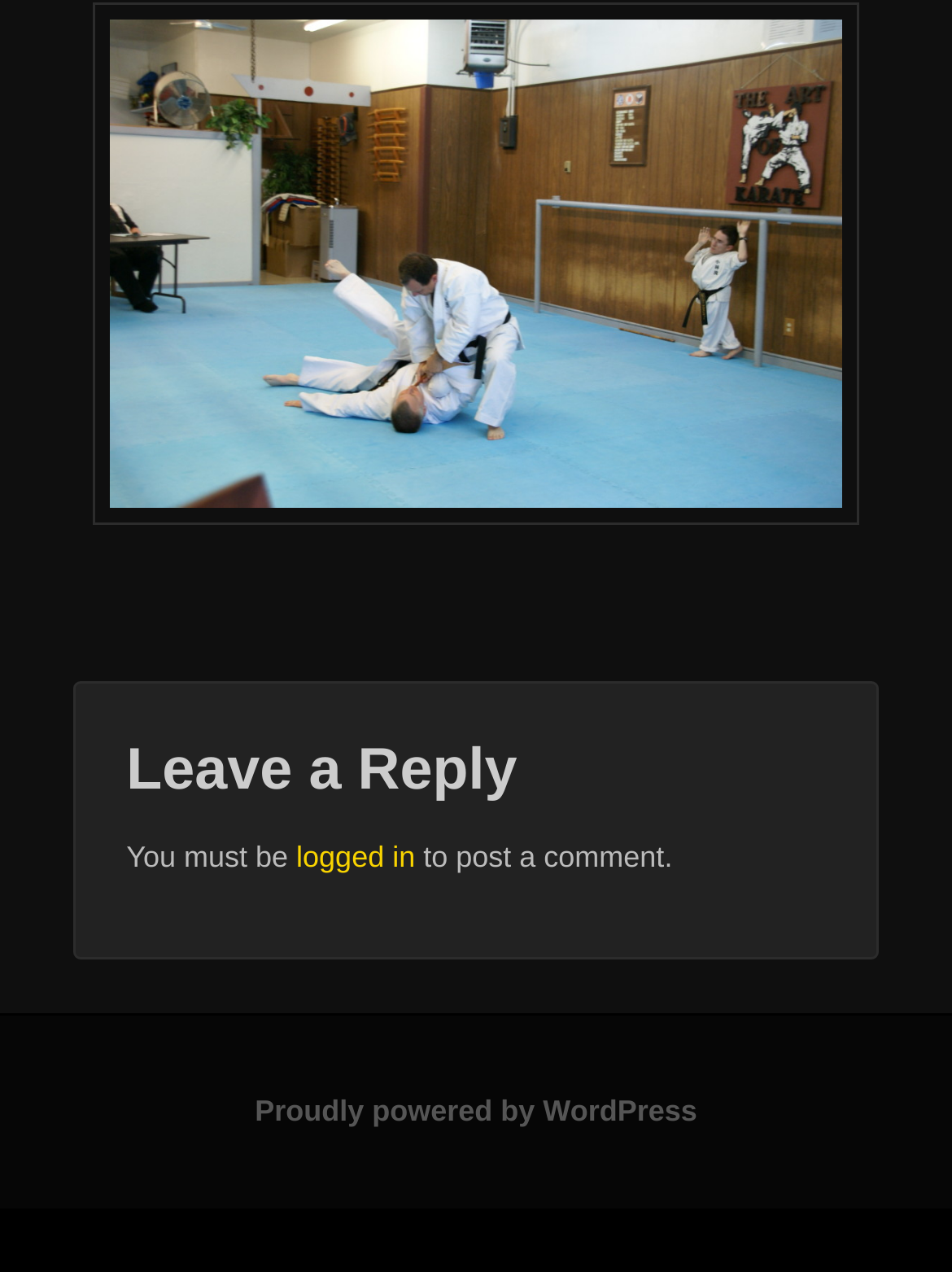Provide a brief response using a word or short phrase to this question:
What is the section above the 'Proudly powered by WordPress' link?

Comment section